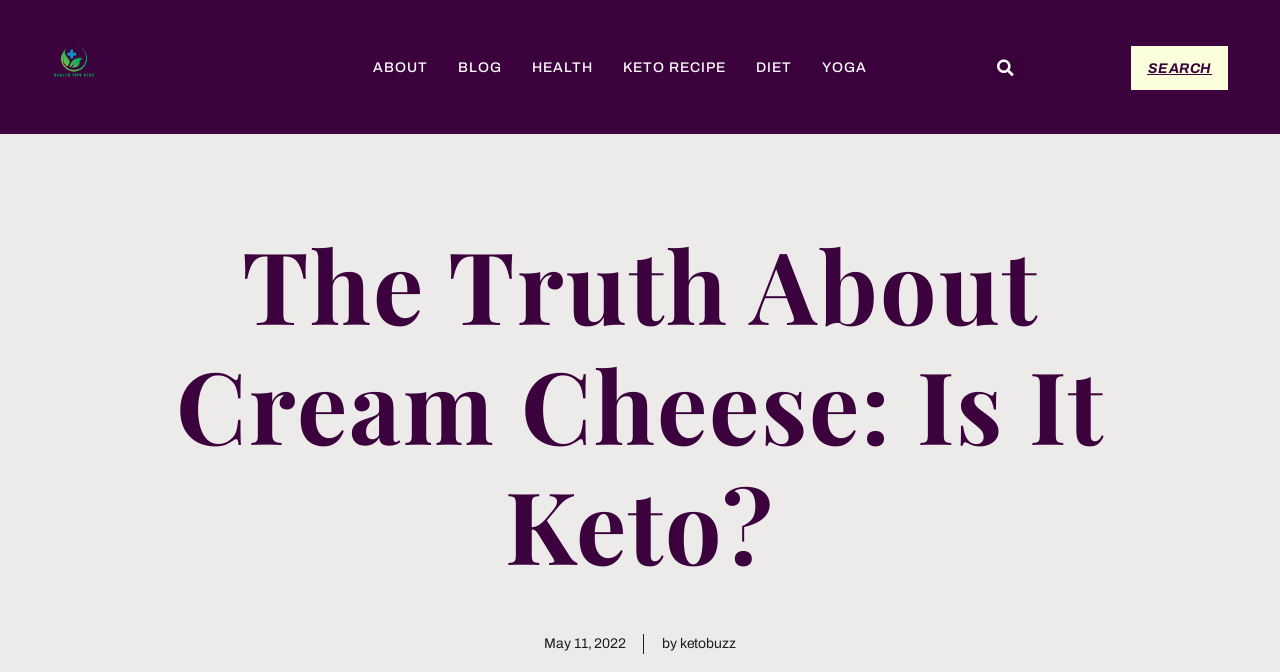Determine the bounding box coordinates (top-left x, top-left y, bottom-right x, bottom-right y) of the UI element described in the following text: upscale limousines

None